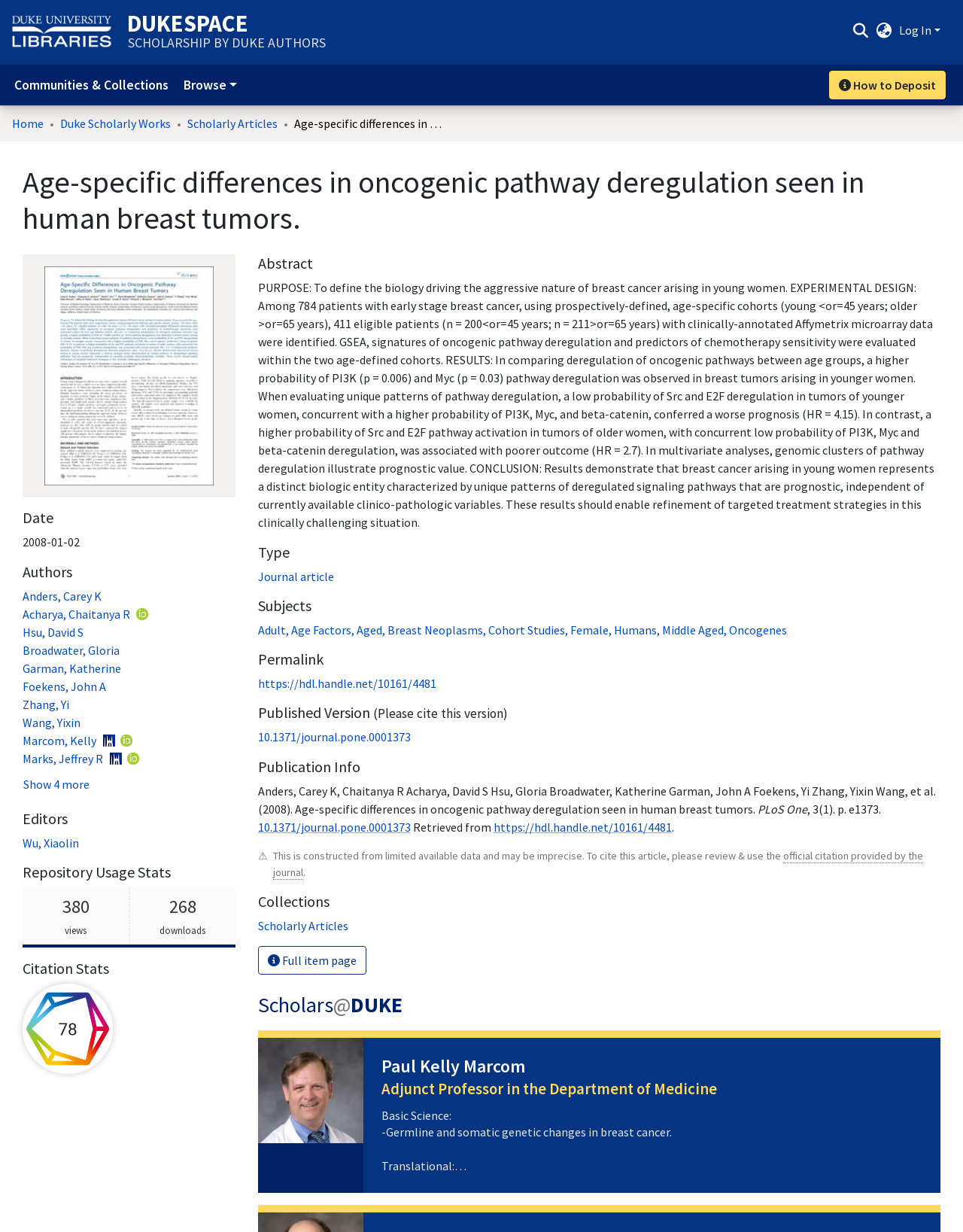Pinpoint the bounding box coordinates of the area that must be clicked to complete this instruction: "Search for a specific term".

[0.88, 0.012, 0.904, 0.035]